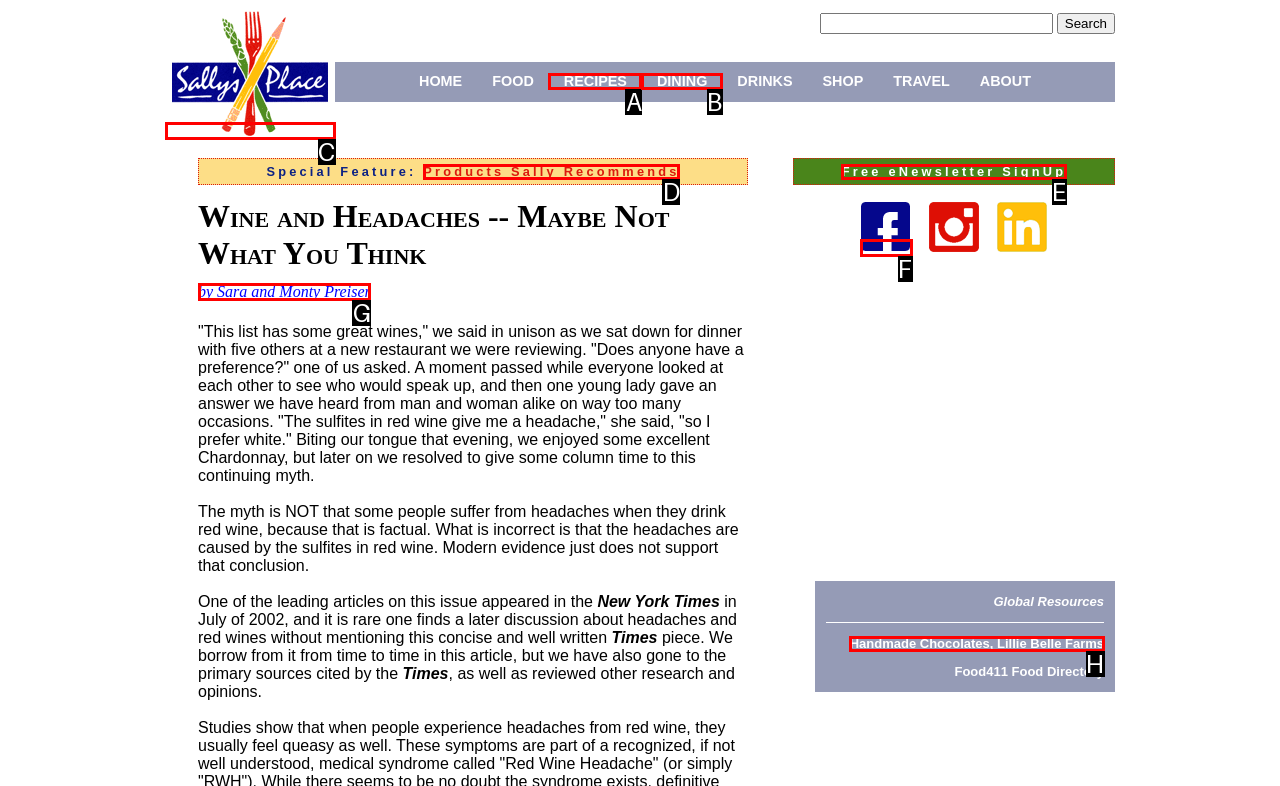Identify the HTML element that corresponds to the following description: coaching class for 6. Provide the letter of the correct option from the presented choices.

None